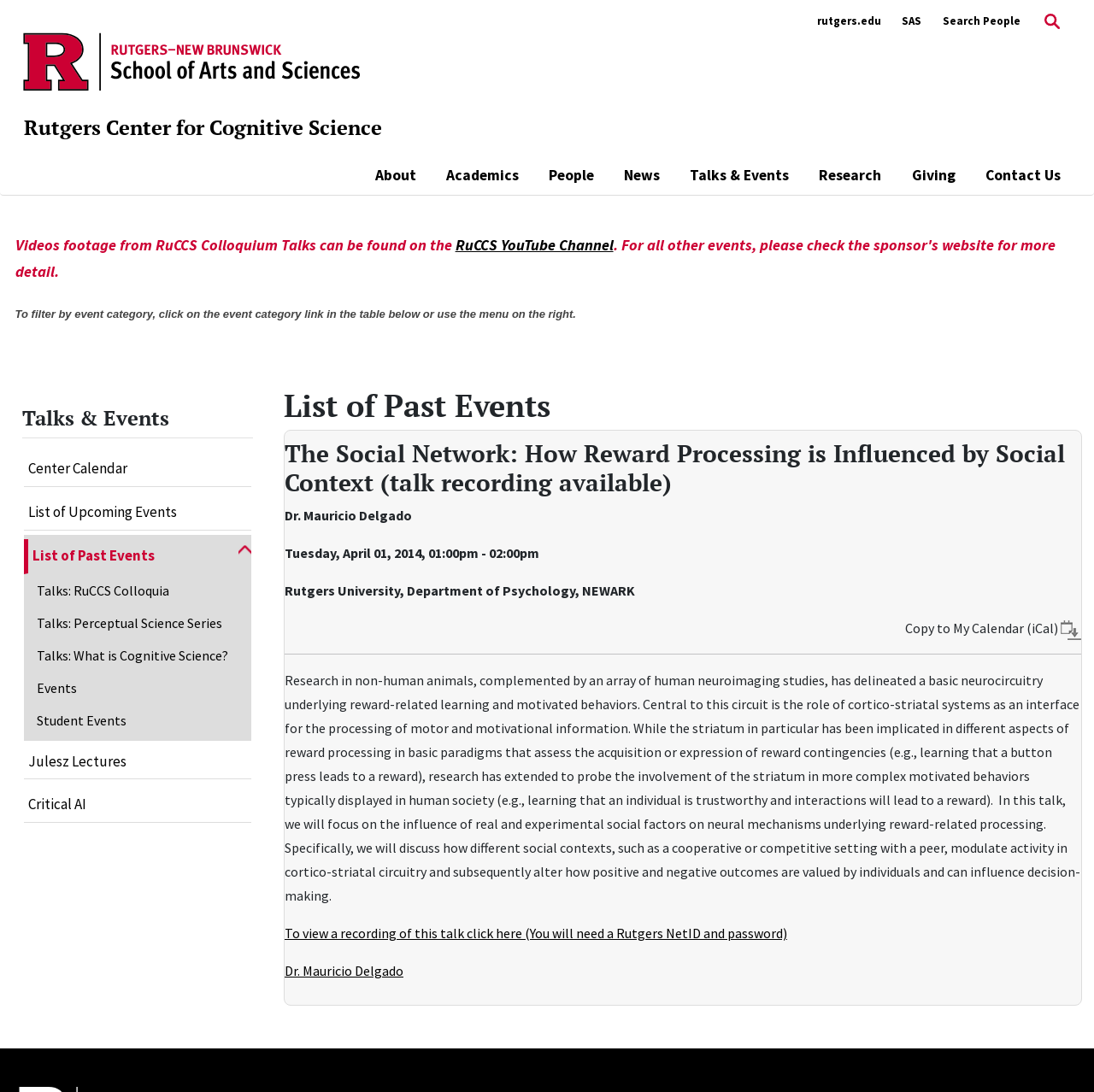Determine the bounding box for the UI element as described: "Student Events". The coordinates should be represented as four float numbers between 0 and 1, formatted as [left, top, right, bottom].

[0.022, 0.645, 0.214, 0.674]